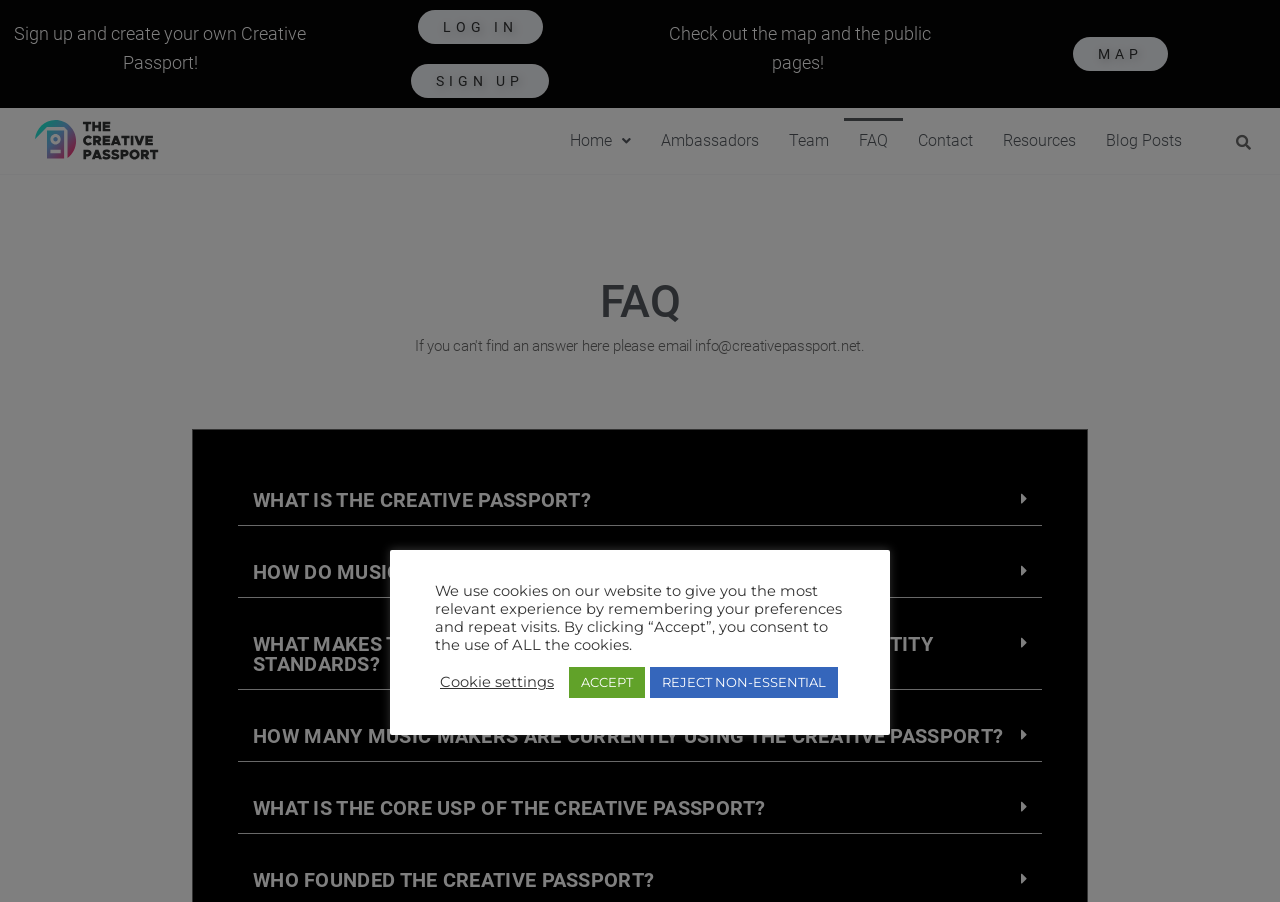Identify the bounding box of the HTML element described as: "ACCEPT".

[0.445, 0.739, 0.504, 0.773]